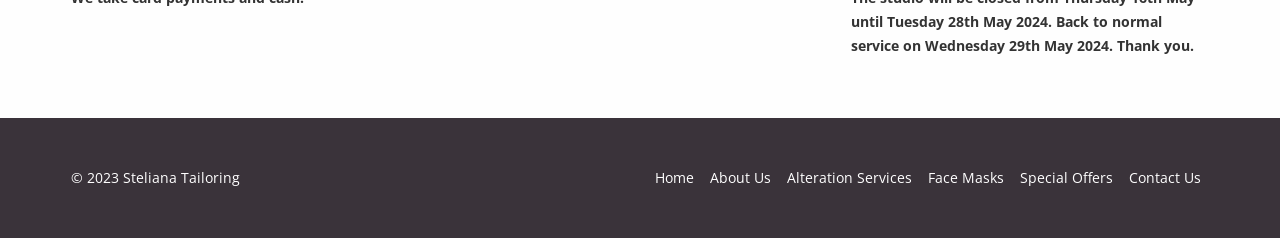For the given element description Home, determine the bounding box coordinates of the UI element. The coordinates should follow the format (top-left x, top-left y, bottom-right x, bottom-right y) and be within the range of 0 to 1.

[0.512, 0.699, 0.542, 0.8]